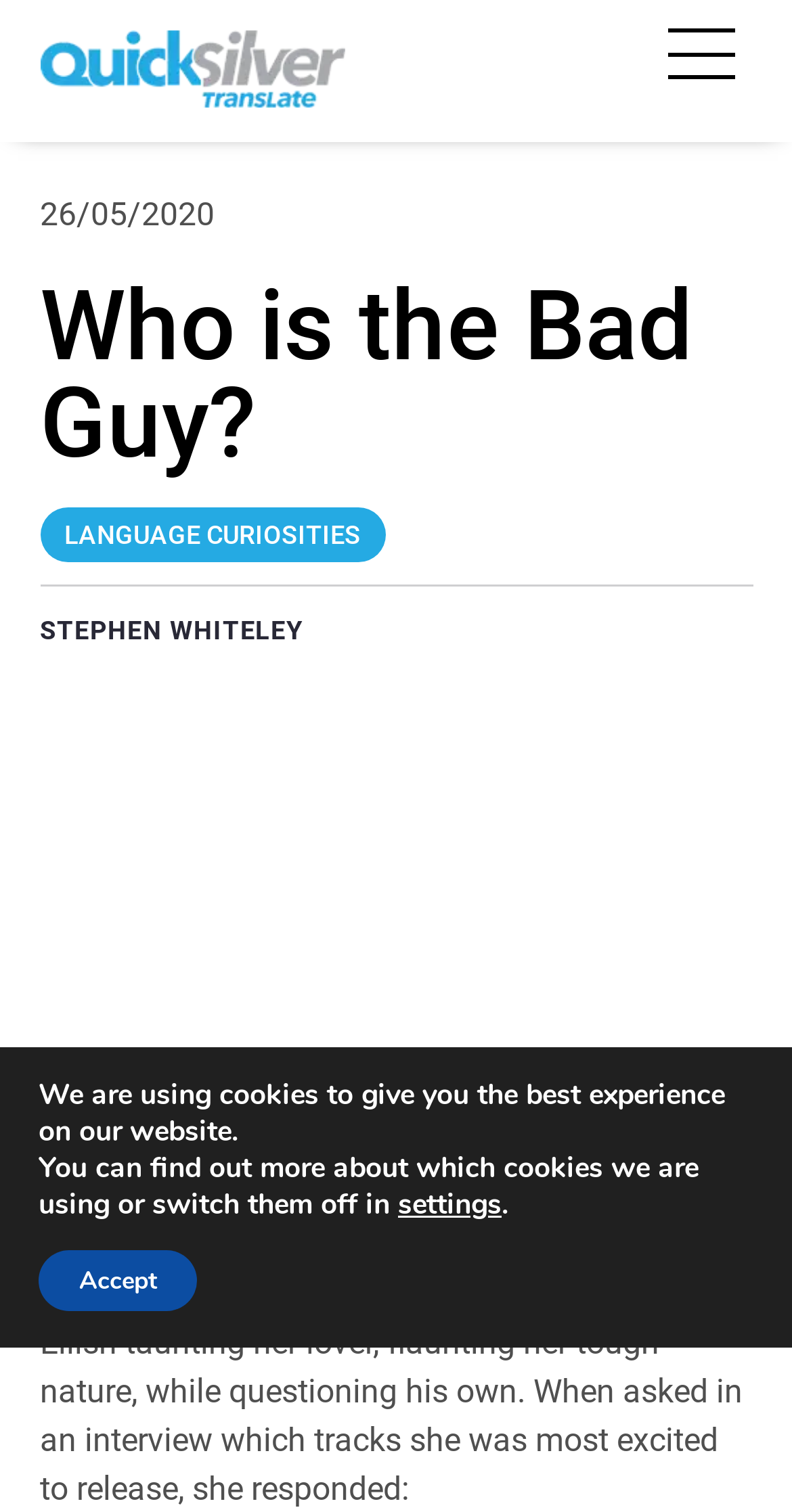What is the name of the person mentioned in the article?
Based on the screenshot, respond with a single word or phrase.

STEPHEN WHITELEY